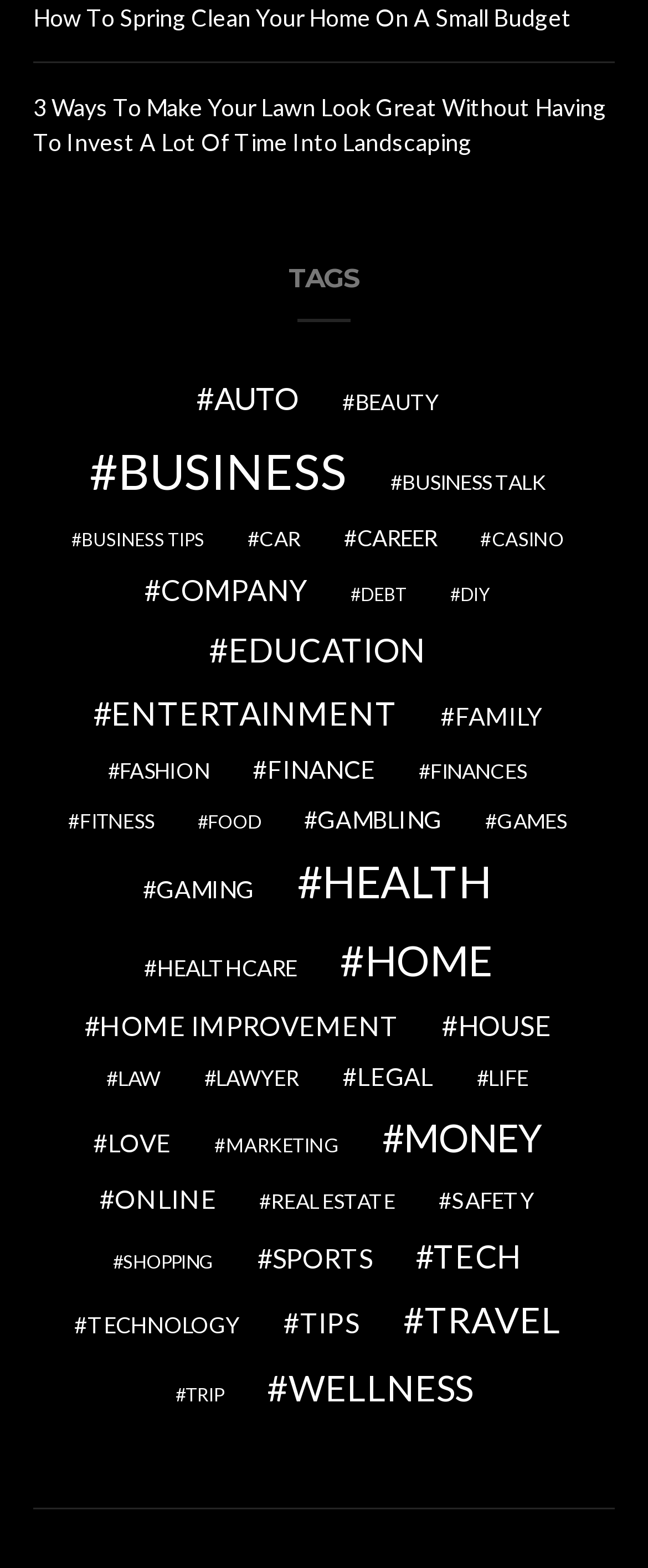What is the category with the most items?
Use the information from the screenshot to give a comprehensive response to the question.

I counted the number of items in each category and found that 'health' has the most items, which is 133.